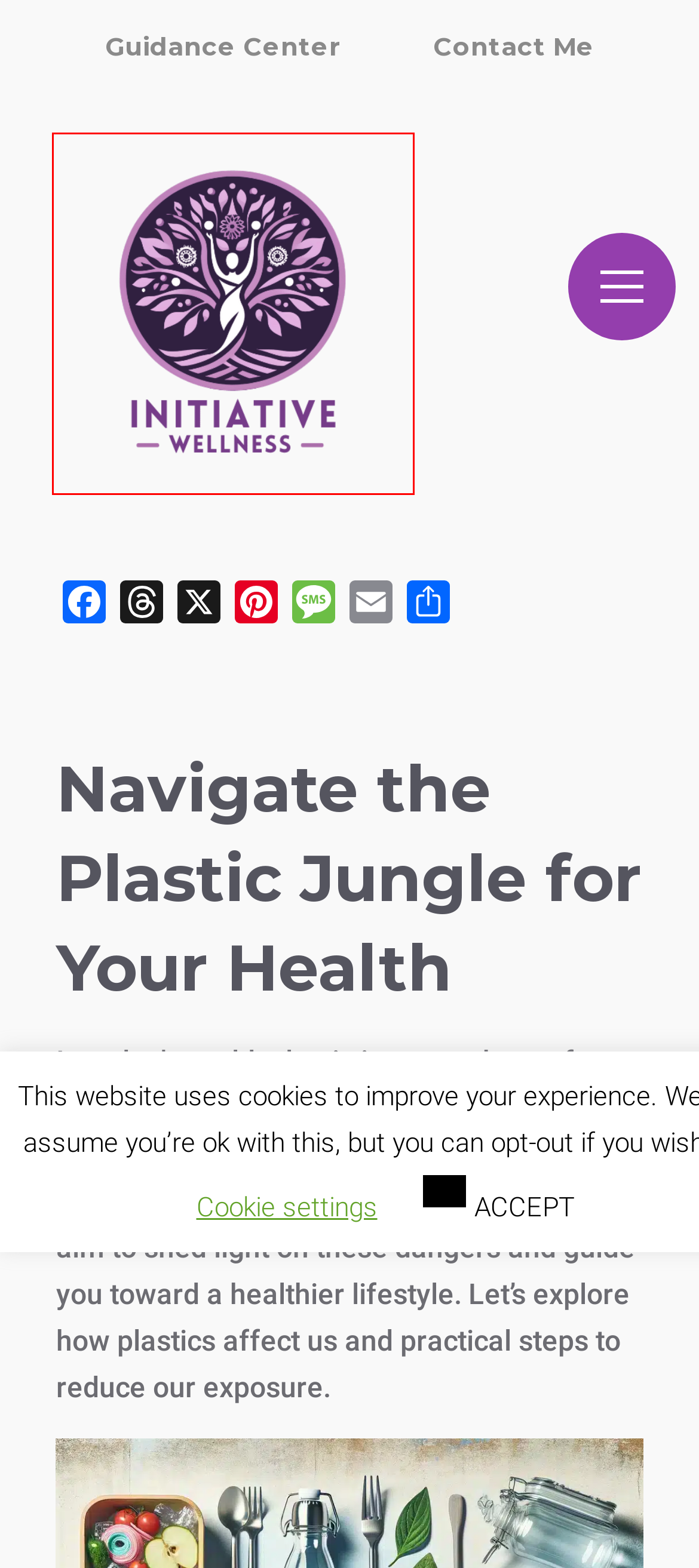You have a screenshot of a webpage with a red rectangle bounding box around an element. Identify the best matching webpage description for the new page that appears after clicking the element in the bounding box. The descriptions are:
A. Initiative Wellness Home - Initiative Wellness
B. Contact Me - Initiative Wellness
C. Simple Questionnaire To Get Started - Initiative Wellness
D. Cookie Policy - Initiative Wellness
E. Privacy Policy - Initiative Wellness
F. Plastics pose threat to human health | Endocrine Society
G. - Initiative Wellness
H. AddToAny - Share

A